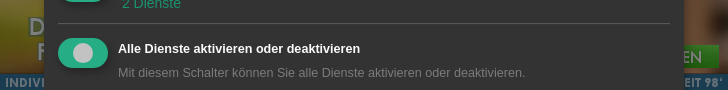What is the current state of the services?
Answer the question in as much detail as possible.

The toggle switch is currently in the 'off' position, which is indicated by the green color on the left. This suggests that none of the services are currently active, meaning they are deactivated.